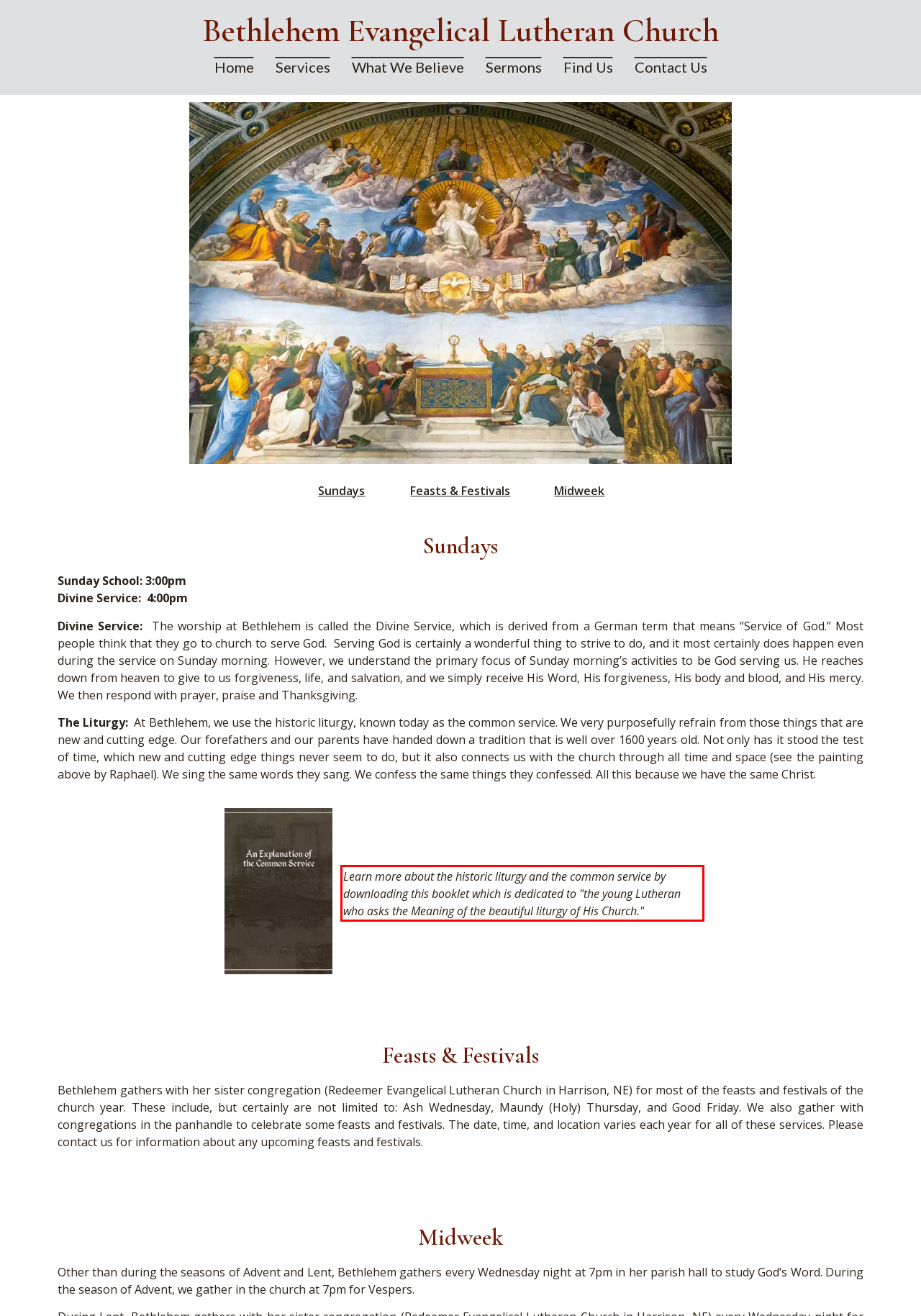Examine the webpage screenshot and use OCR to recognize and output the text within the red bounding box.

Learn more about the historic liturgy and the common service by downloading this booklet which is dedicated to "the young Lutheran who asks the Meaning of the beautiful liturgy of His Church."